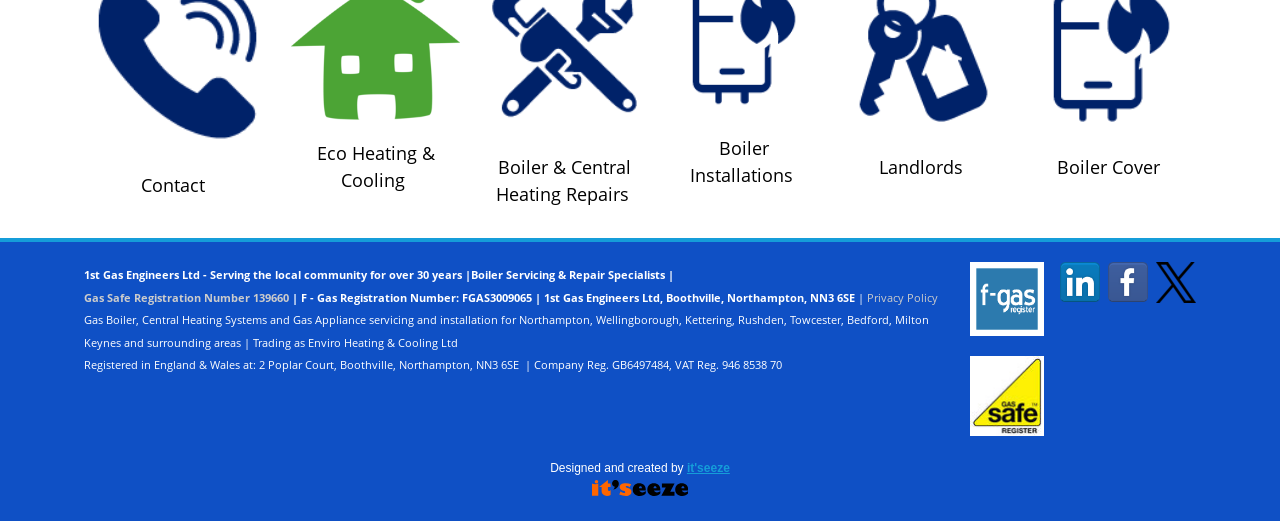Locate the bounding box coordinates of the item that should be clicked to fulfill the instruction: "Visit Eco Heating & Cooling".

[0.247, 0.277, 0.343, 0.367]